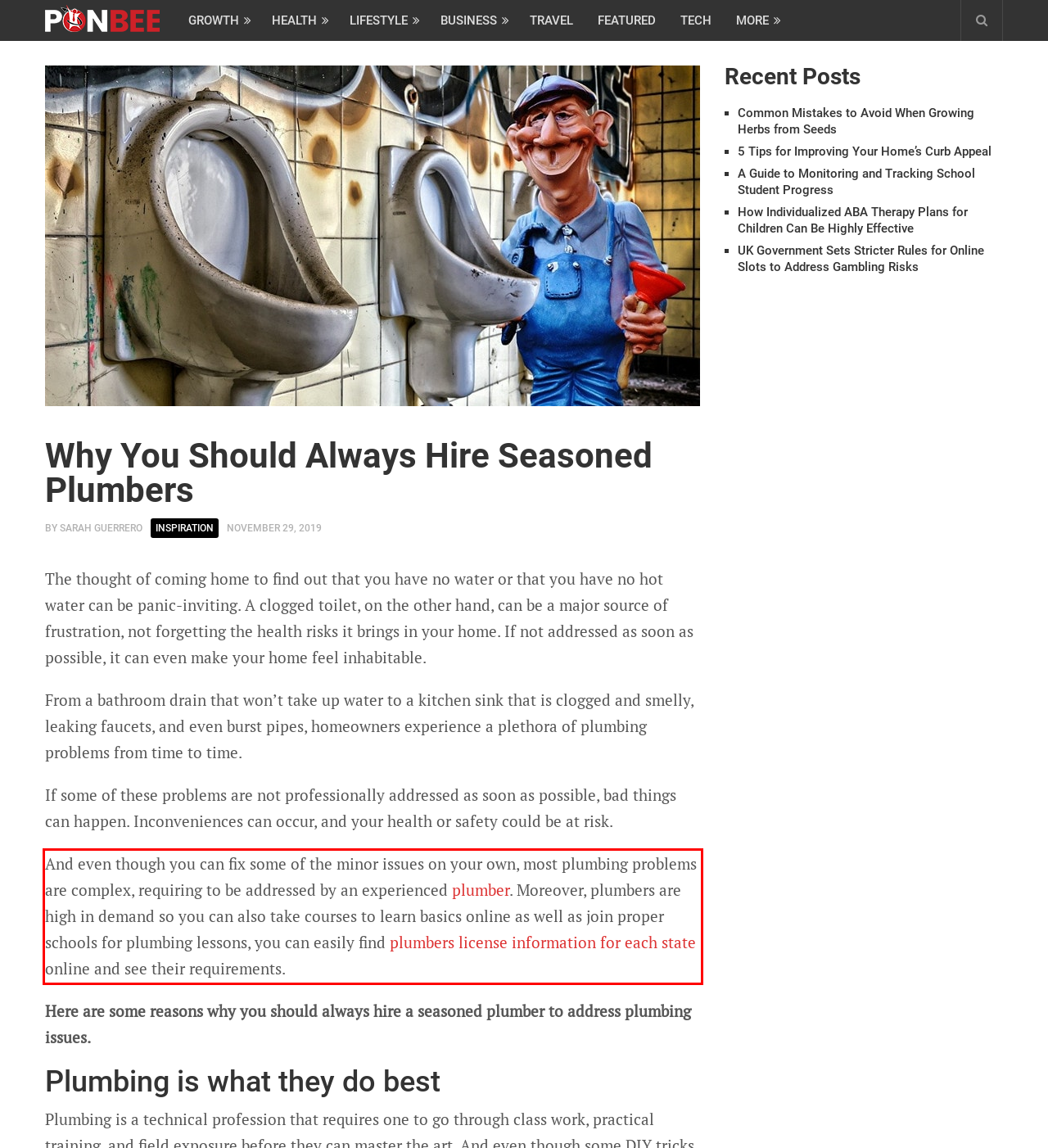Examine the webpage screenshot, find the red bounding box, and extract the text content within this marked area.

And even though you can fix some of the minor issues on your own, most plumbing problems are complex, requiring to be addressed by an experienced plumber. Moreover, plumbers are high in demand so you can also take courses to learn basics online as well as join proper schools for plumbing lessons, you can easily find plumbers license information for each state online and see their requirements.